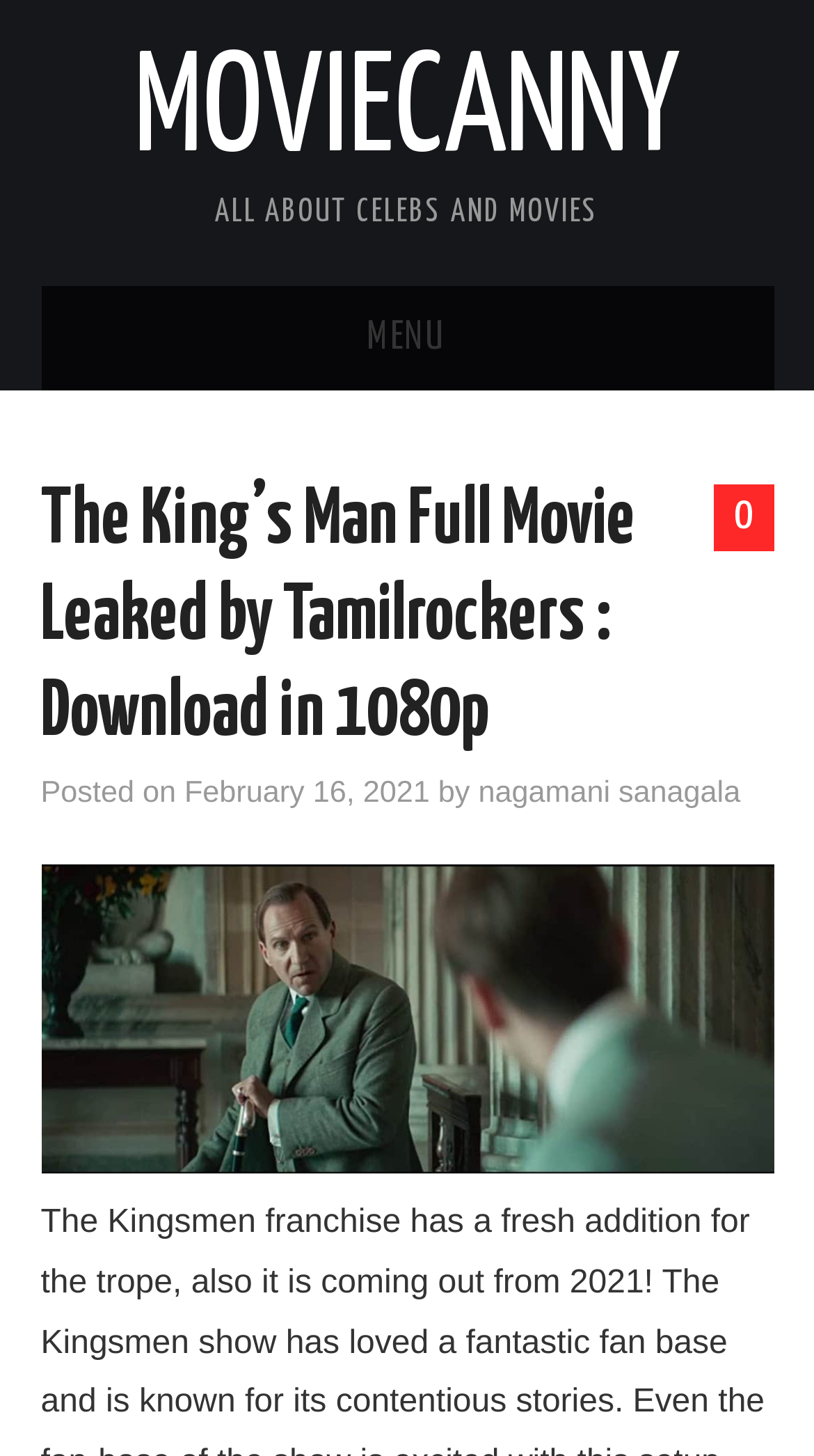Can you determine the bounding box coordinates of the area that needs to be clicked to fulfill the following instruction: "Visit the CONTACT US page"?

[0.05, 0.634, 0.712, 0.705]